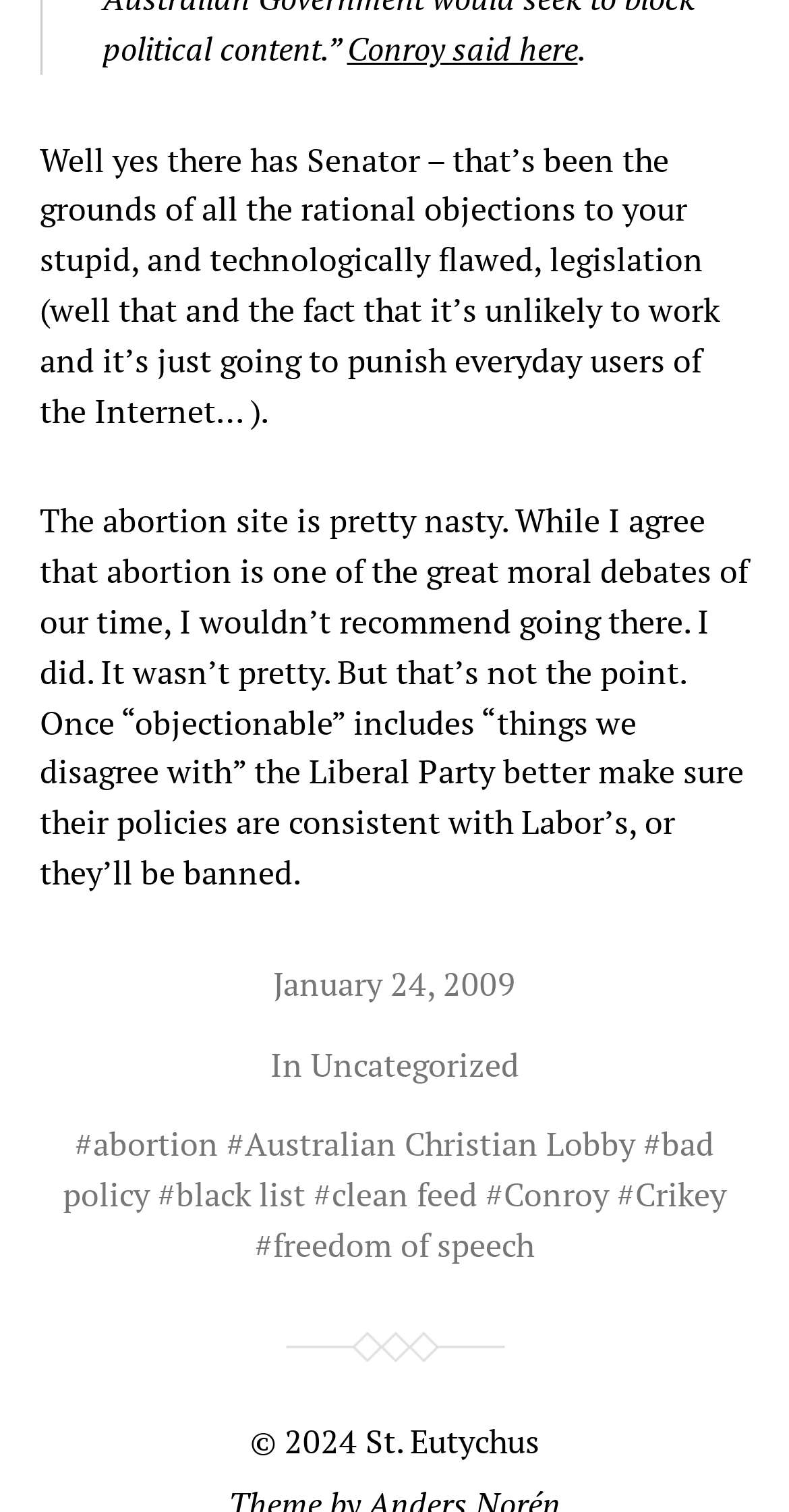What is the category of the article?
From the image, provide a succinct answer in one word or a short phrase.

Uncategorized